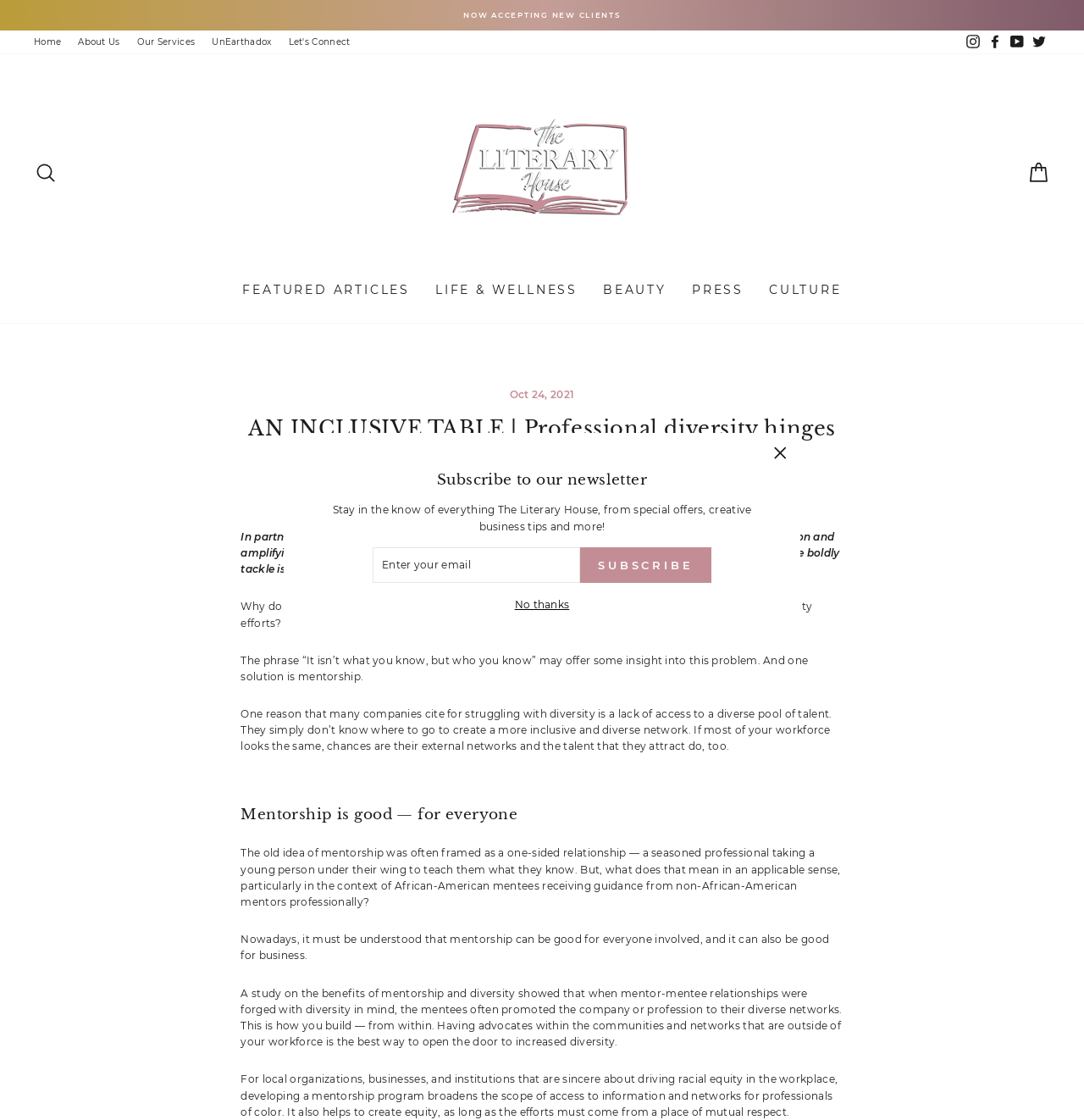Determine the bounding box coordinates of the section to be clicked to follow the instruction: "Subscribe to the newsletter". The coordinates should be given as four float numbers between 0 and 1, formatted as [left, top, right, bottom].

[0.535, 0.488, 0.656, 0.521]